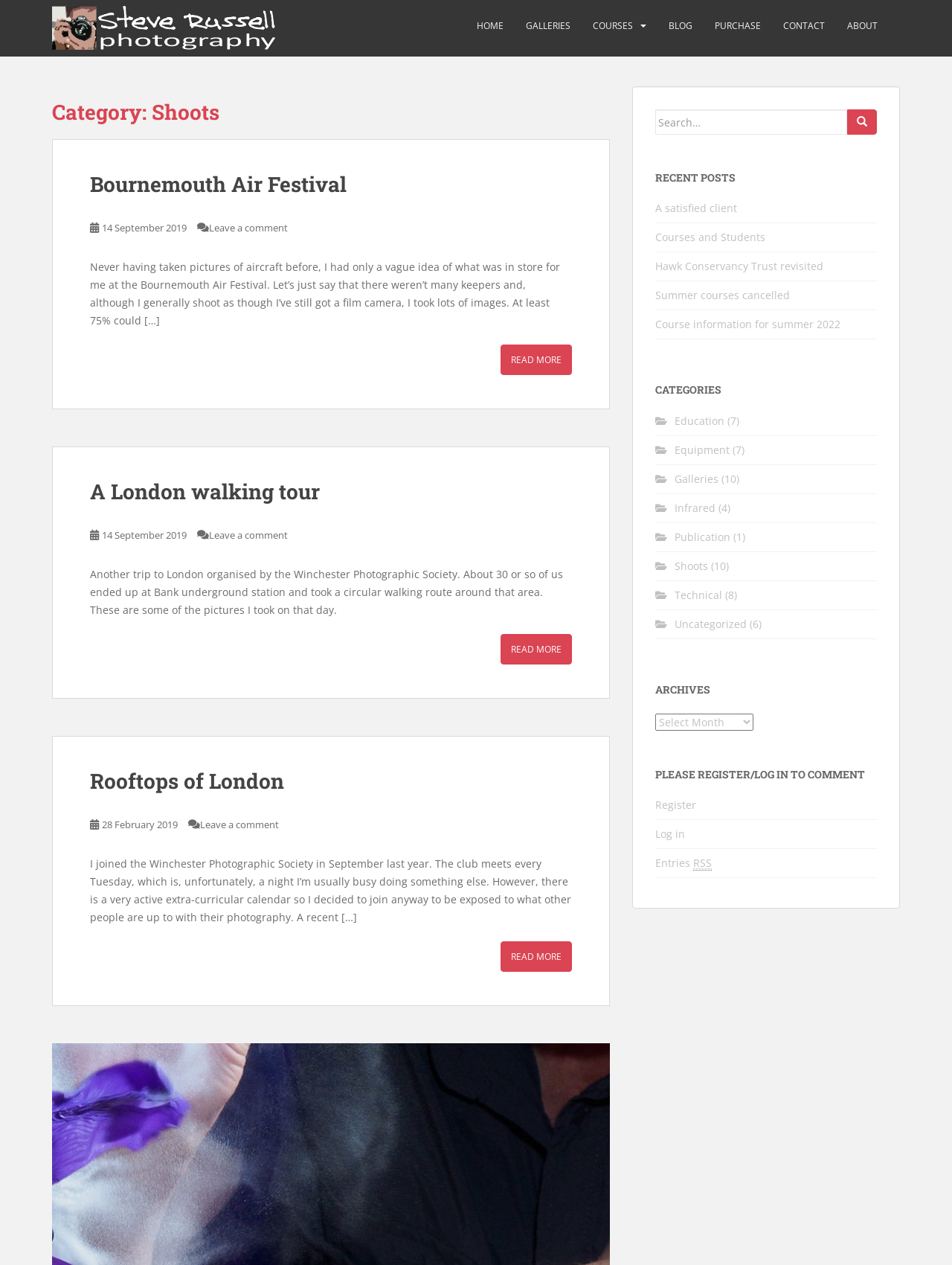What is the date of the second article?
Please provide a comprehensive answer to the question based on the webpage screenshot.

I looked at the second article element and found the link '14 September 2019' inside it, which indicates the date of the second article.